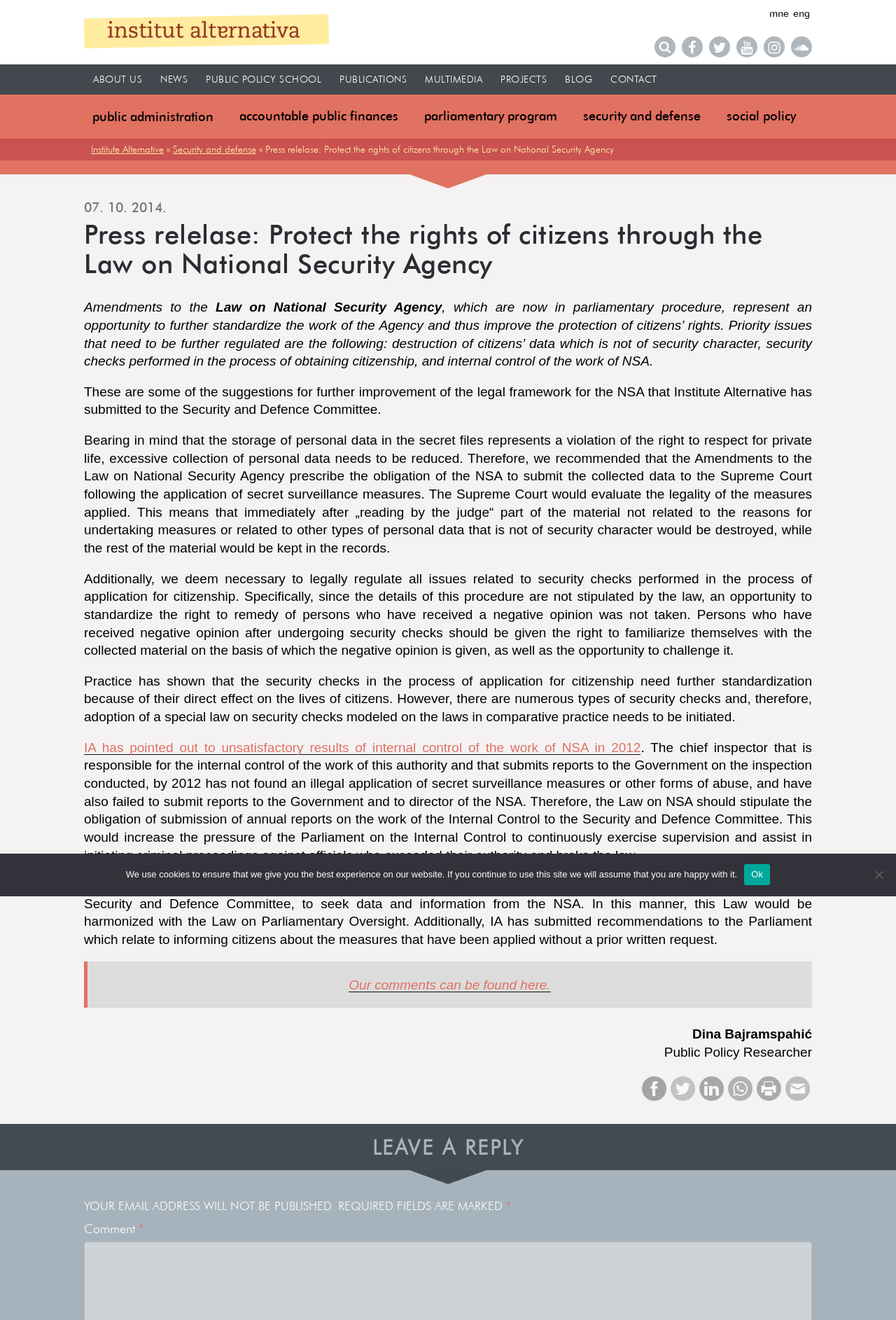Highlight the bounding box coordinates of the element that should be clicked to carry out the following instruction: "Leave a reply". The coordinates must be given as four float numbers ranging from 0 to 1, i.e., [left, top, right, bottom].

[0.0, 0.851, 1.0, 0.886]